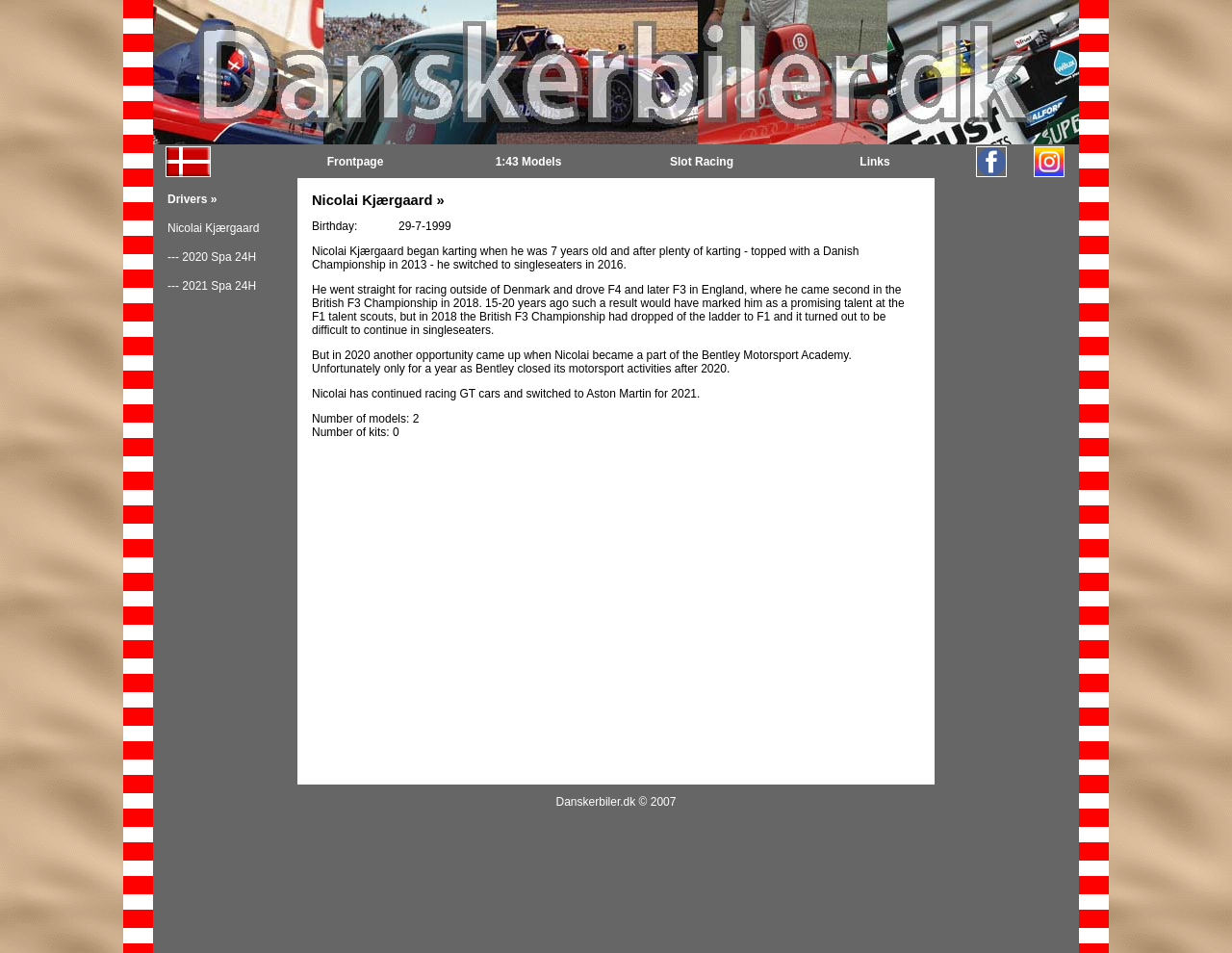Offer a meticulous description of the webpage's structure and content.

The webpage is about Nicolai Kjærgaard, a Danish racing driver. At the top of the page, there is a small image on the left side, and a table with a logo and a navigation menu on the right side. The navigation menu has four links: "Frontpage", "1:43 Models", "Slot Racing", and "Links".

Below the navigation menu, there is a large section that contains a biography of Nicolai Kjærgaard. The biography is divided into two parts: a heading section with links to "Drivers »", "Nicolai Kjærgaard", "2020 Spa 24H", and "2021 Spa 24H", and a main section that describes his racing career, including his early years in karting, his switch to single-seaters, and his current racing activities.

On the right side of the biography section, there are three small images and an advertisement. At the bottom of the page, there is a footer section with a copyright notice "Danskerbiler.dk © 2007".